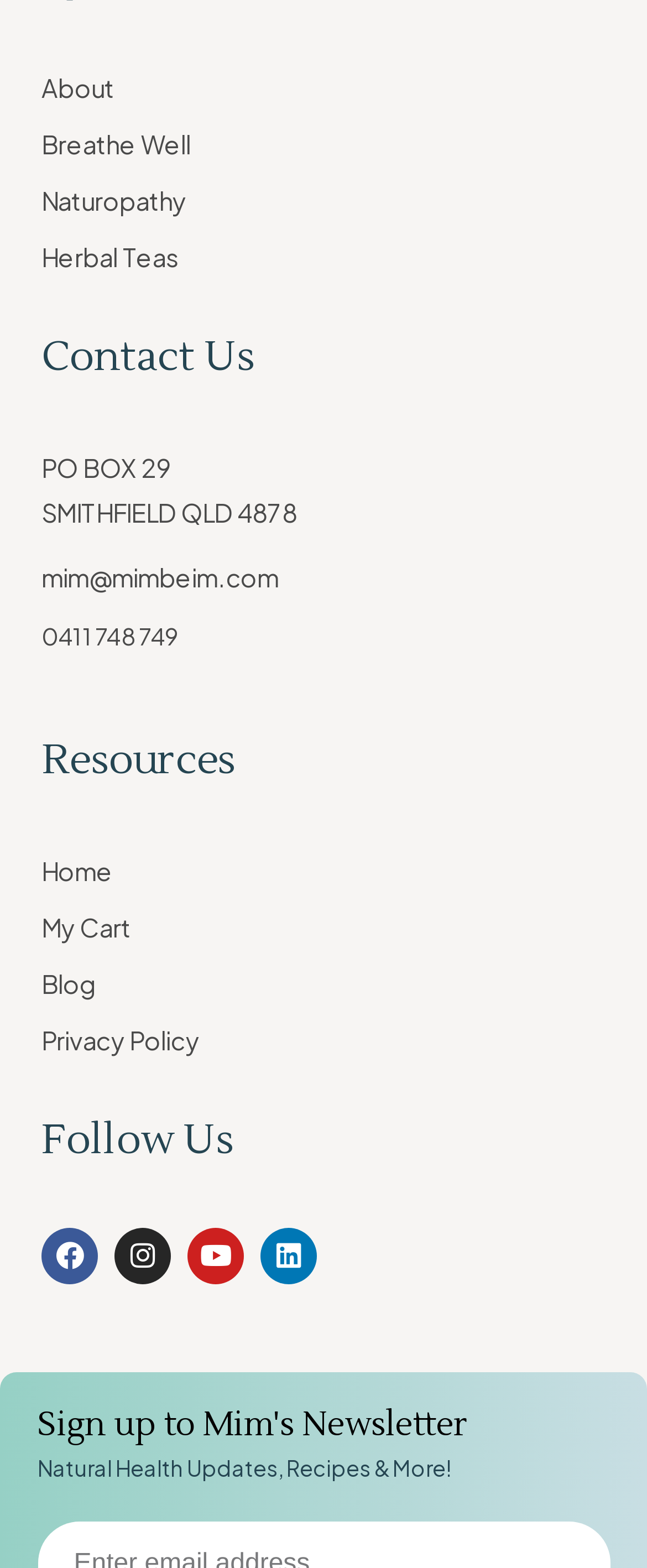Specify the bounding box coordinates of the area that needs to be clicked to achieve the following instruction: "Sign up to Mim's Newsletter".

[0.058, 0.899, 0.942, 0.921]